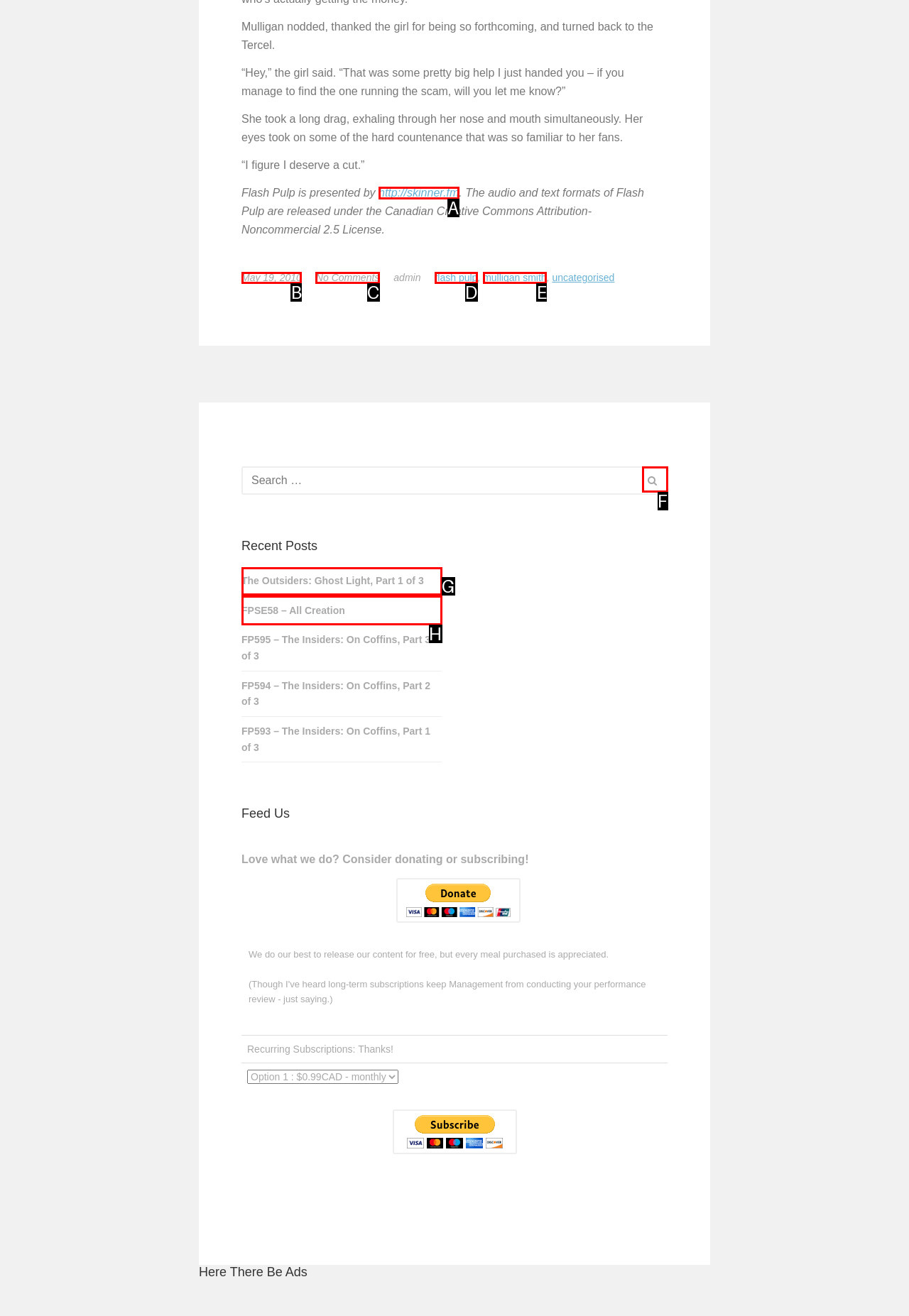Select the appropriate HTML element to click for the following task: Read the recent post 'The Outsiders: Ghost Light, Part 1 of 3'
Answer with the letter of the selected option from the given choices directly.

G